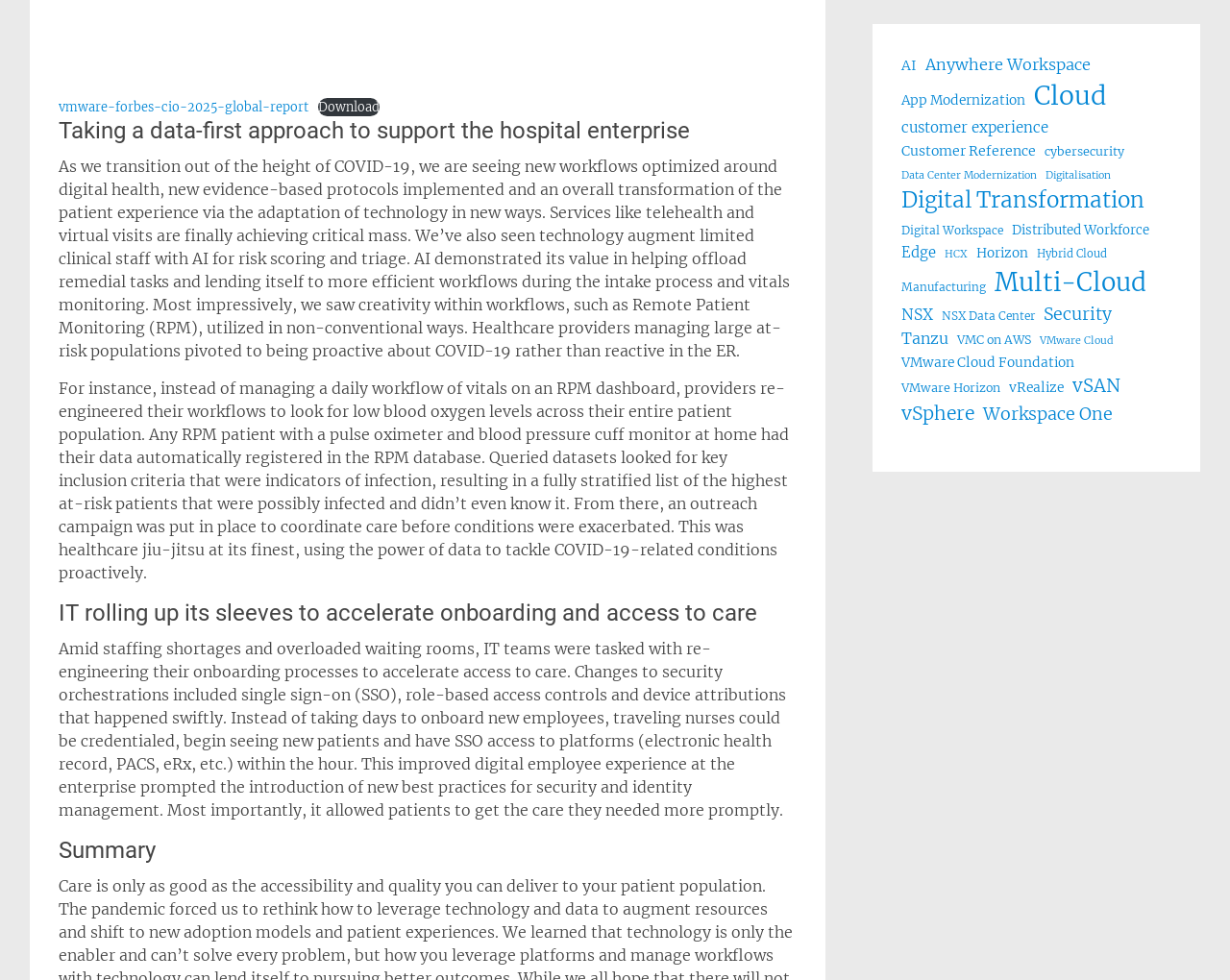Identify the bounding box coordinates of the section that should be clicked to achieve the task described: "Learn about Digital Transformation".

[0.733, 0.189, 0.93, 0.222]